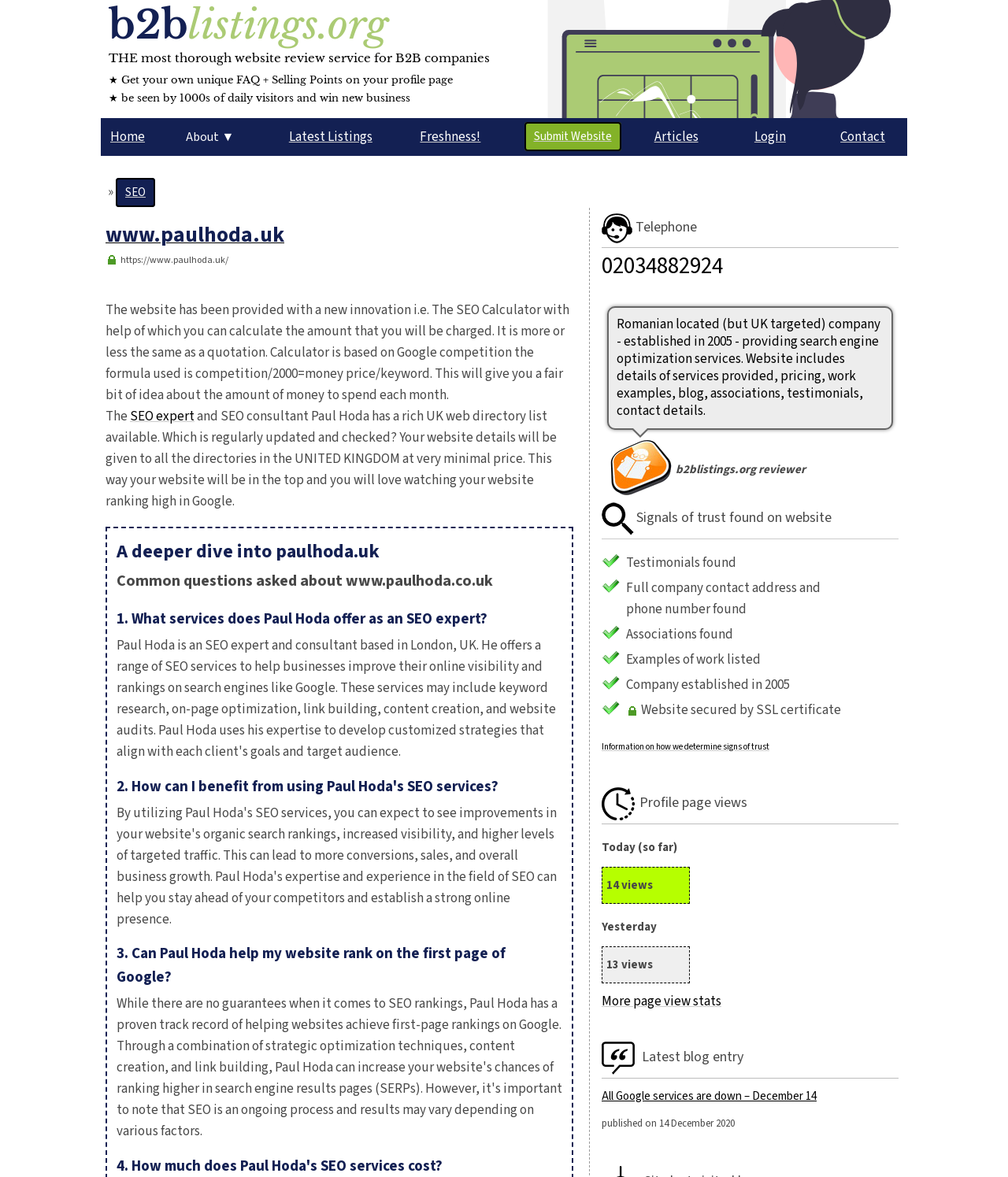Articulate a complete and detailed caption of the webpage elements.

The webpage is about Advertising and Marketing, specifically SEO services offered by Paul Hoda. At the top, there is a navigation menu with links to Home, About, Latest Listings, Freshness!, Submit Website, Articles, Login, and Contact. Below the navigation menu, there is a section with a heading "SEO" and a link to "www.paulhoda.uk". This section also contains an image of an SSL certificate, a static text describing the SEO calculator, and a link to "SEO expert".

The main content of the webpage is divided into several sections. The first section describes the services offered by Paul Hoda, including a static text about the SEO calculator and a link to "SEO expert". The second section is a heading "A deeper dive into paulhoda.uk" followed by a series of questions and answers about Paul Hoda's SEO services. The questions include "What services does Paul Hoda offer as an SEO expert?", "How can I benefit from using Paul Hoda's SEO services?", and "Can Paul Hoda help my website rank on the first page of Google?".

On the right side of the webpage, there is a section with a heading "b2blistings.org reviewer" and an image of a telephone. This section also contains a link to a phone number, an image of a review, and several static texts describing the signals of trust found on the website, including testimonials, full company contact address and phone number, associations, examples of work listed, and company establishment in 2005. There is also an image of an SSL certificate and a static text describing the website's security.

At the bottom of the webpage, there is a section with a heading "Profile page views" and several static texts describing the page views, including today's views, yesterday's views, and a link to more page view stats. There is also an image of a blog and a static text describing the latest blog entry, with a link to the blog post.